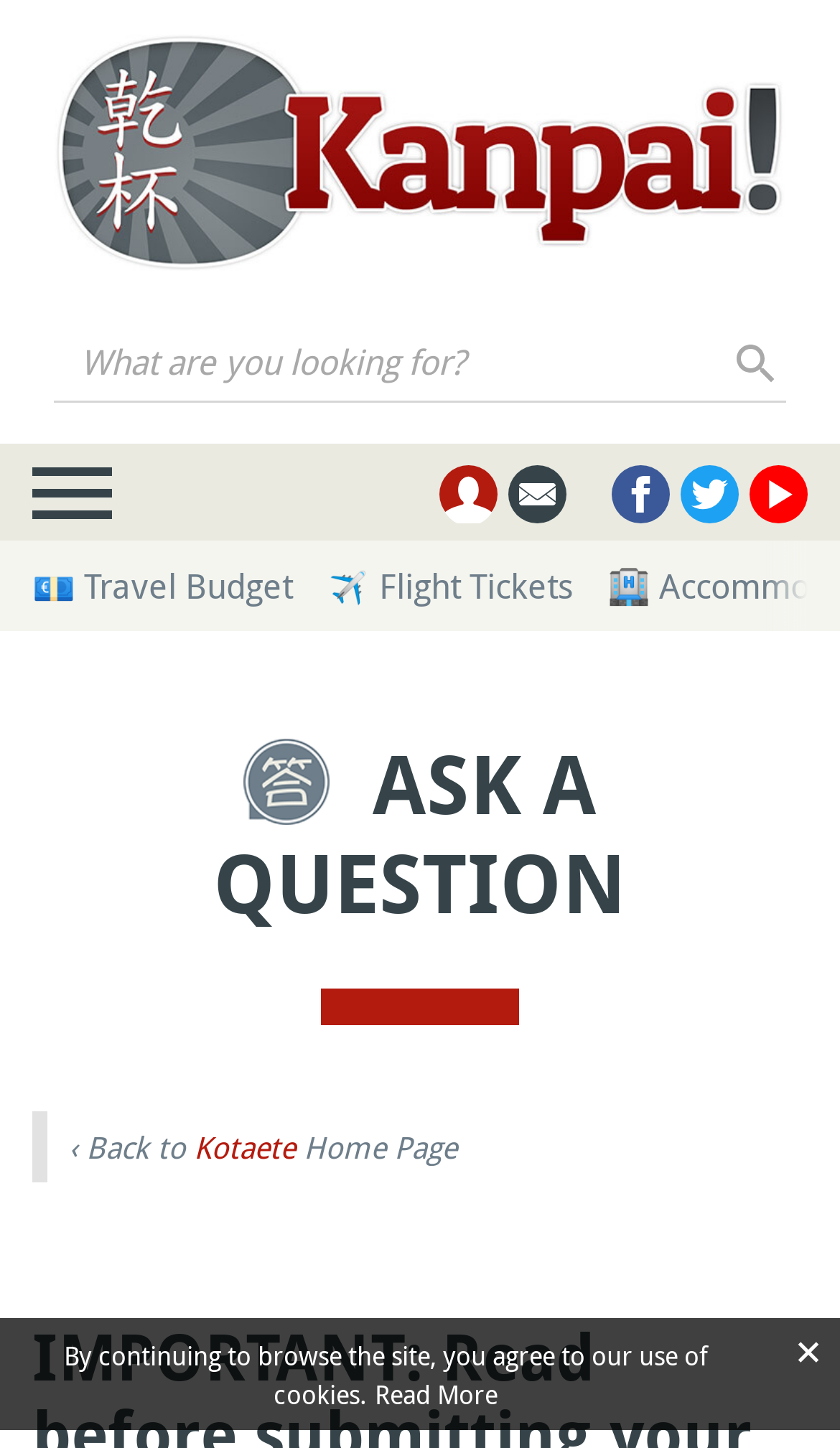Give an in-depth explanation of the webpage layout and content.

The webpage is titled "Ask a Question about Japan" and has a prominent logo of Kanpai-japan.com at the top left corner. Below the logo, there is a search box with a placeholder text "What are you looking for?" accompanied by a button on the right side. 

On the top right side, there is a navigation menu labeled "Main" with several social media links, including Kanpai Newsletter, Facebook, Twitter, and YouTube, each represented by an image. 

Below the navigation menu, there are four links with icons, including "Travel Budget", "Flight Tickets", and two others. 

The main content of the page is headed by a large heading "ASK A QUESTION" with a blockquote section below it. The blockquote section contains a link to "Kotaete" and a text "Home Page" on the right side. 

At the bottom of the page, there is a notice about the use of cookies, with a link to "Read More" and a close button "×" on the right side.